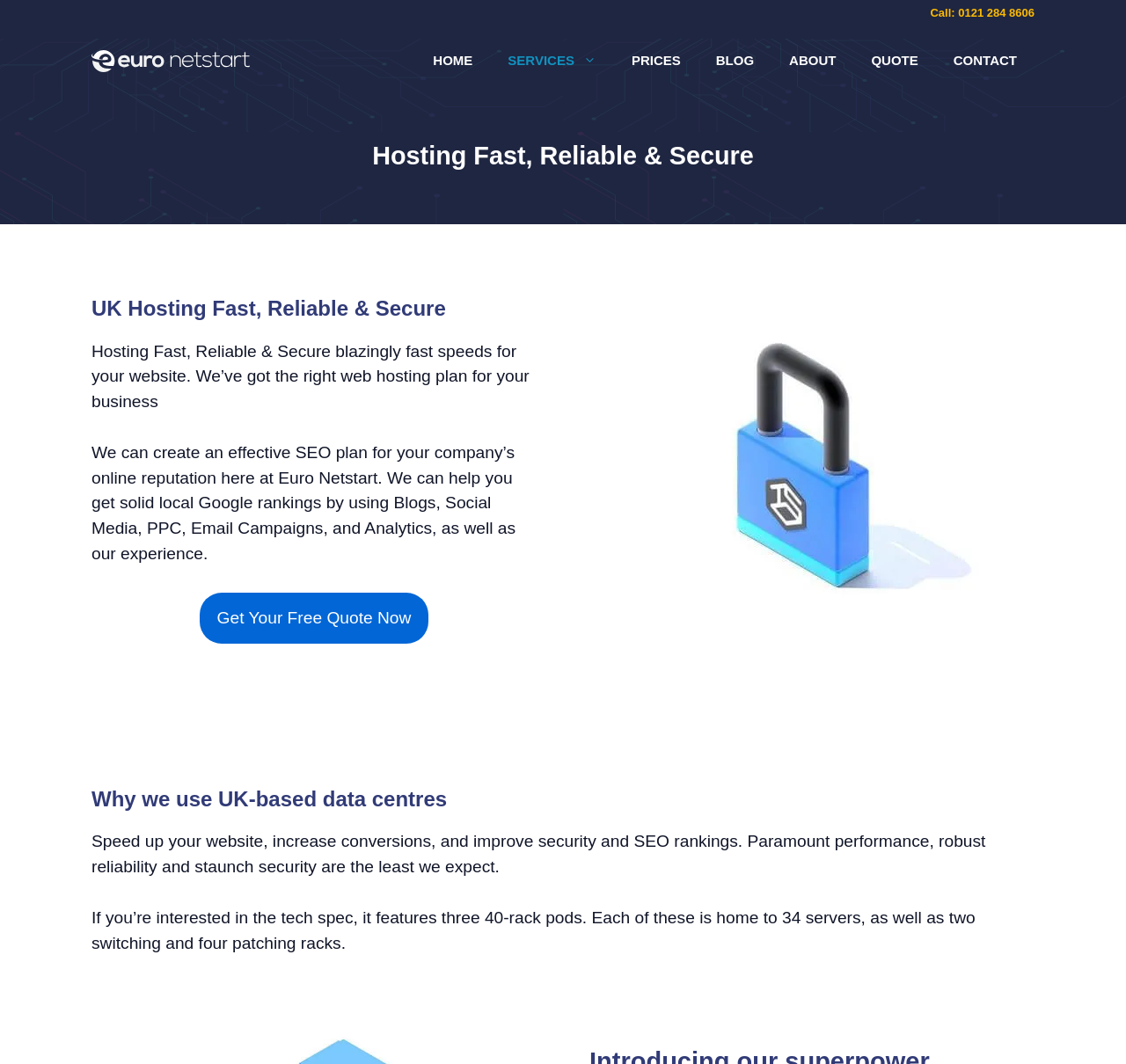Extract the heading text from the webpage.

Hosting Fast, Reliable & Secure